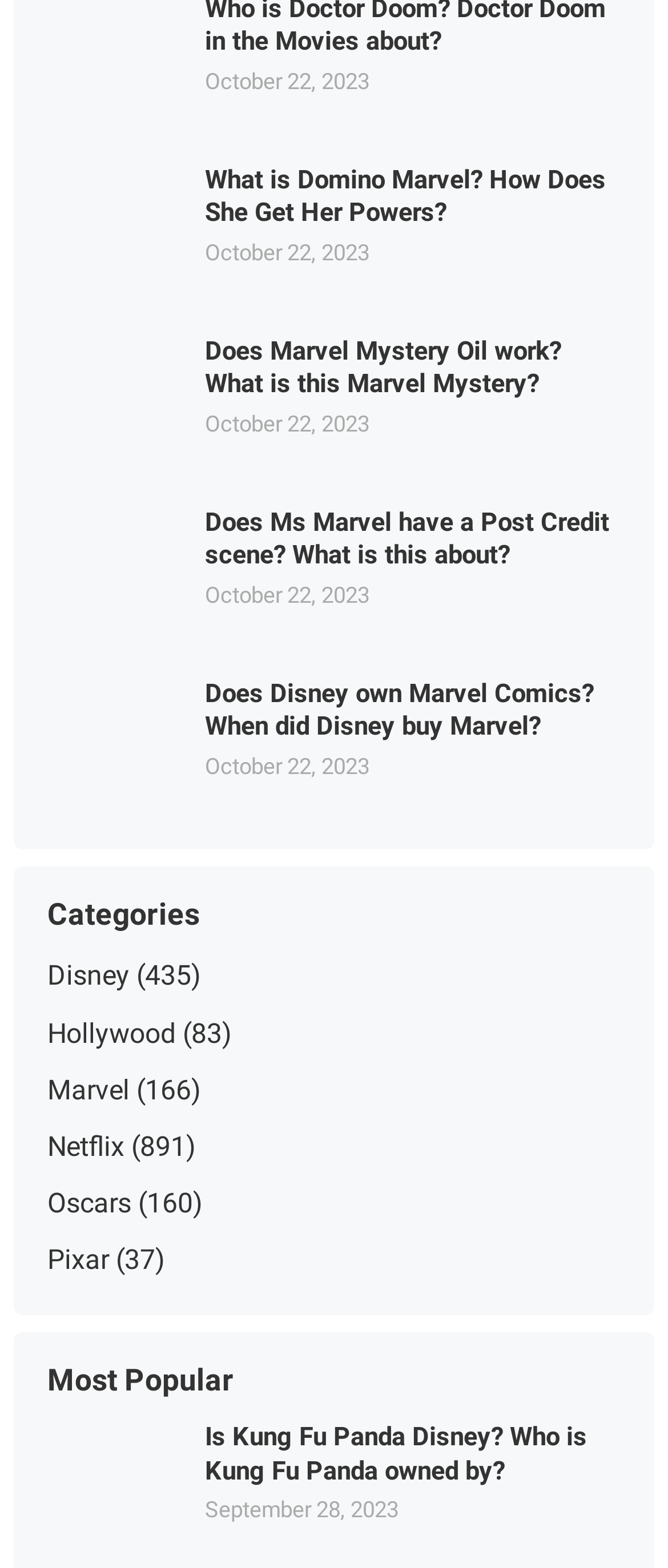Locate the bounding box coordinates of the area you need to click to fulfill this instruction: 'go to Facebook page'. The coordinates must be in the form of four float numbers ranging from 0 to 1: [left, top, right, bottom].

None